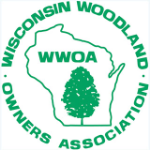Give a comprehensive caption that covers the entire image content.

The image features the logo of the Wisconsin Woodland Owners Association (WWOA). It prominently showcases the state of Wisconsin outlined in green, complemented by a stylized depiction of a tree, symbolizing the association's focus on woodland management and conservation. The text “WISCONSIN WOODLAND OWNERS ASSOCIATION” encircles the emblem, reinforcing the organization's commitment to supporting woodland owners in enhancing and preserving their forest lands. This logo represents the association's efforts to educate and advocate for sustainable forestry practices and biodiversity conservation in Wisconsin.